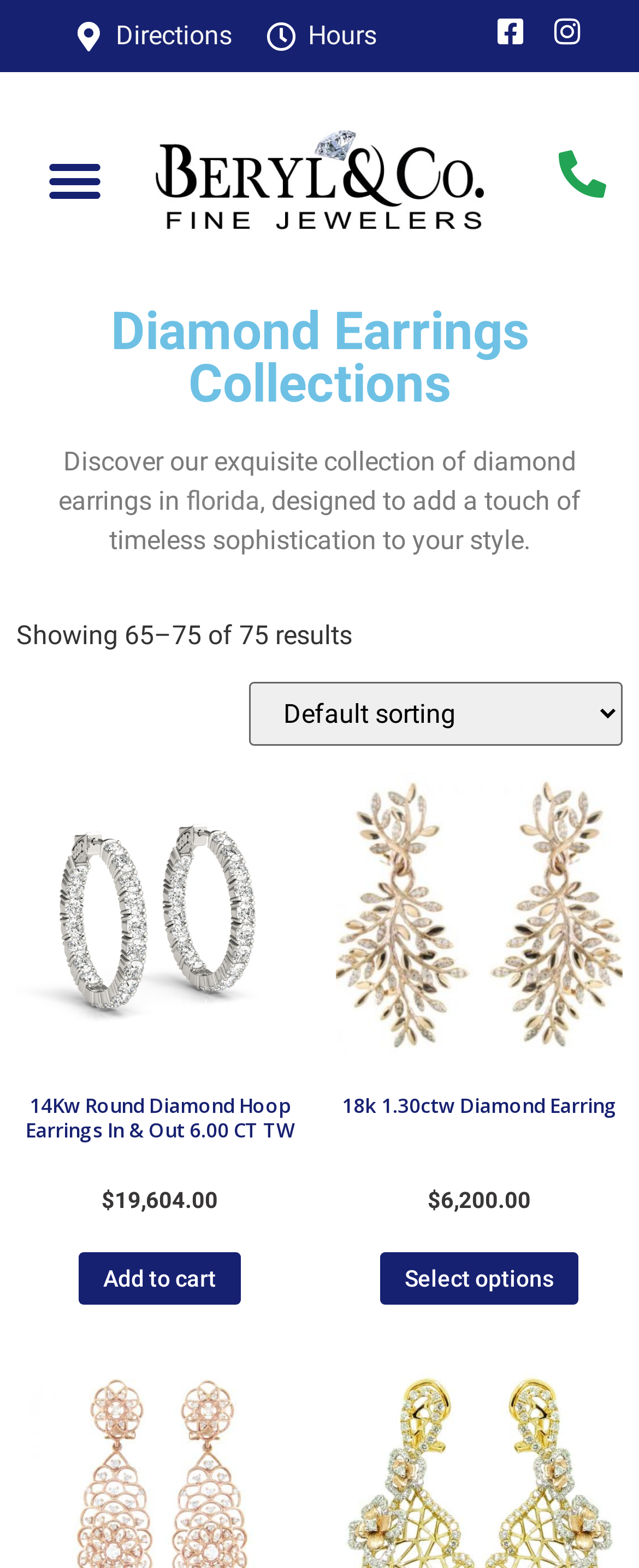Please identify the bounding box coordinates of the clickable area that will allow you to execute the instruction: "Toggle the 'Menu' button".

[0.051, 0.088, 0.182, 0.142]